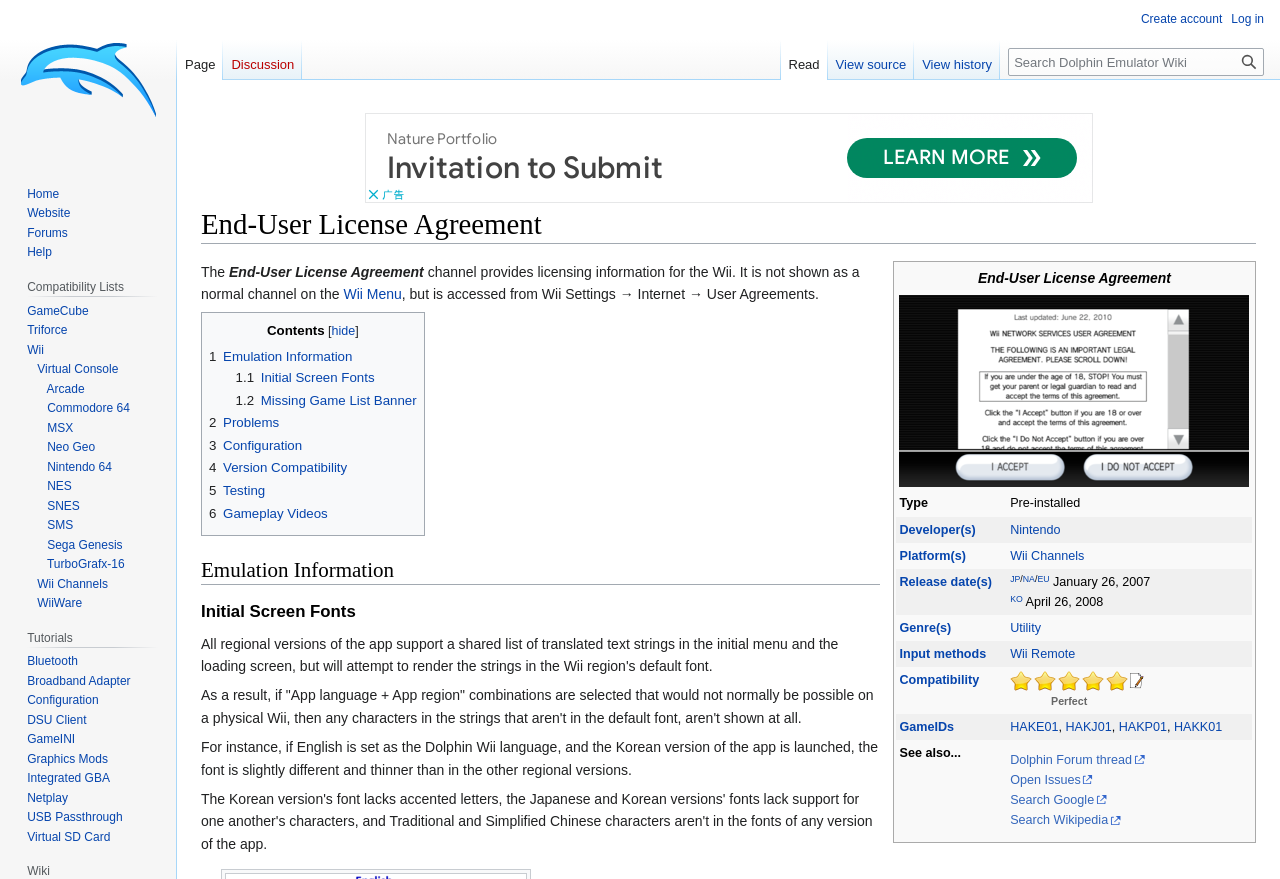Indicate the bounding box coordinates of the element that needs to be clicked to satisfy the following instruction: "Explore the 'Dolphin Forum thread'". The coordinates should be four float numbers between 0 and 1, i.e., [left, top, right, bottom].

[0.789, 0.856, 0.894, 0.872]